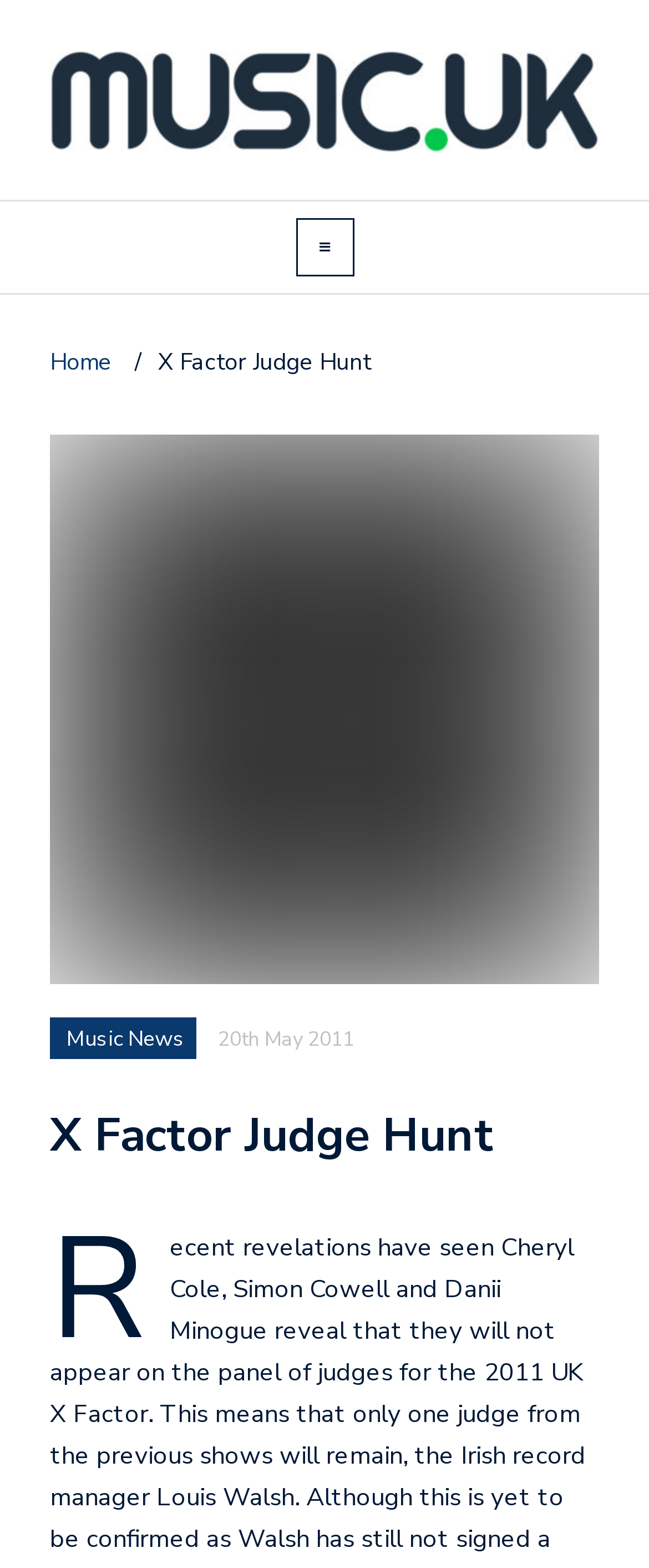What is the icon on the button at the top right corner?
Refer to the image and give a detailed response to the question.

The icon on the button at the top right corner is a three horizontal lines icon, represented by the Unicode character ''.